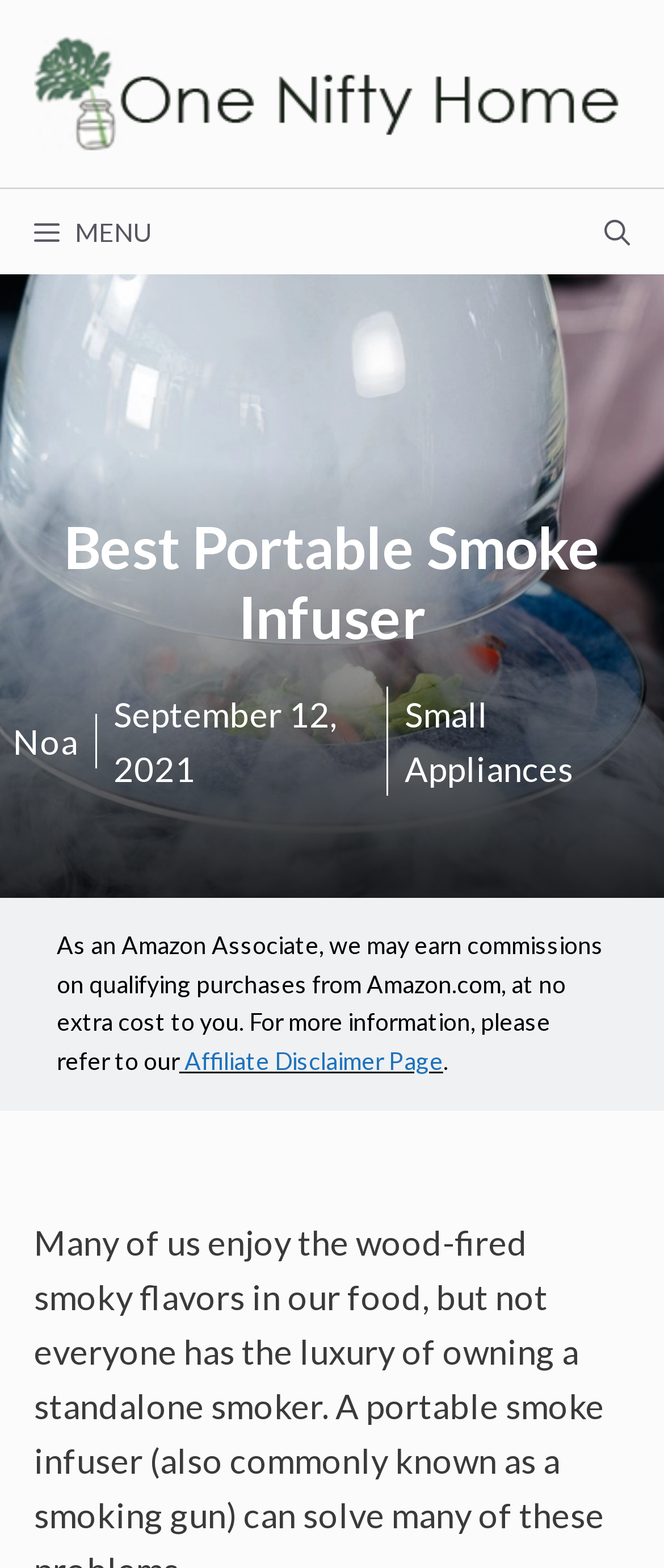Use a single word or phrase to answer the following:
What is the name of the website?

One Nifty Home